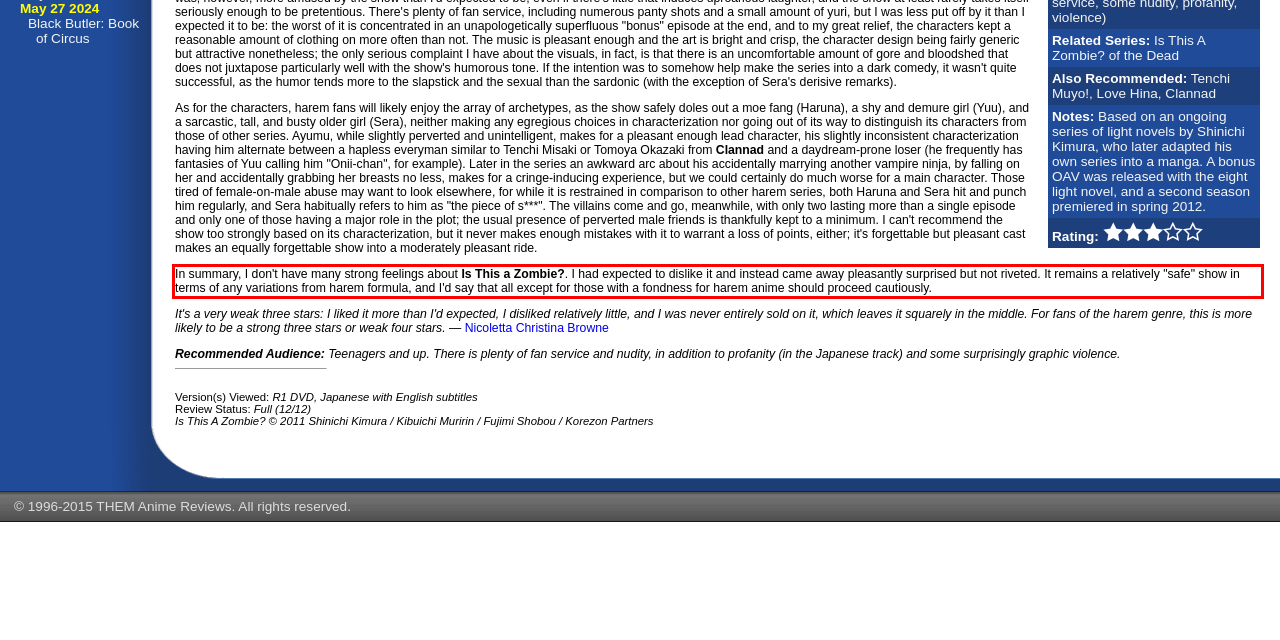Analyze the screenshot of the webpage that features a red bounding box and recognize the text content enclosed within this red bounding box.

In summary, I don't have many strong feelings about Is This a Zombie?. I had expected to dislike it and instead came away pleasantly surprised but not riveted. It remains a relatively "safe" show in terms of any variations from harem formula, and I'd say that all except for those with a fondness for harem anime should proceed cautiously.